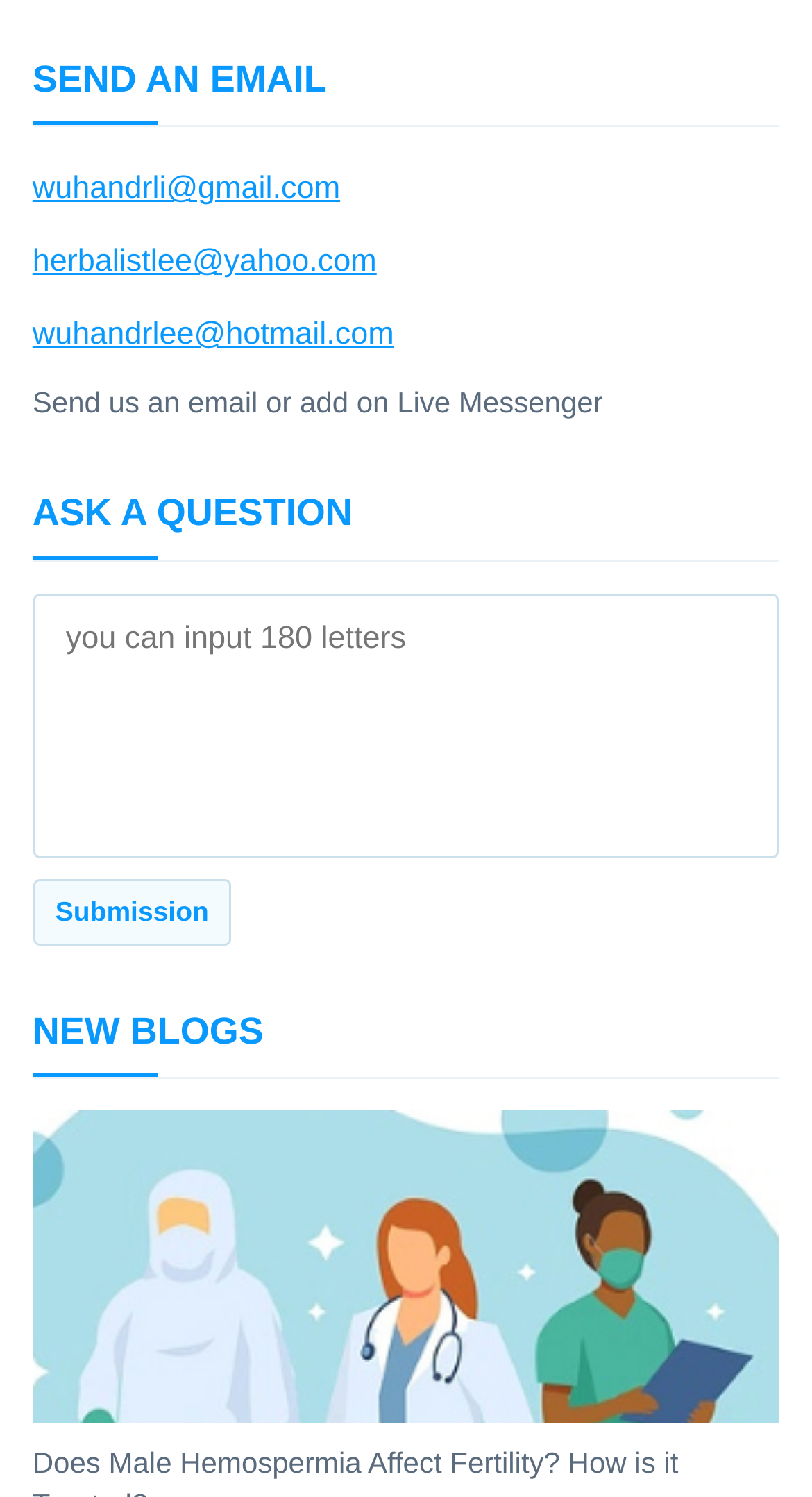How many sections are on the webpage?
Refer to the image and give a detailed answer to the query.

There are three headings on the webpage: 'SEND AN EMAIL', 'ASK A QUESTION', and 'NEW BLOGS', indicating that the webpage is divided into three sections.